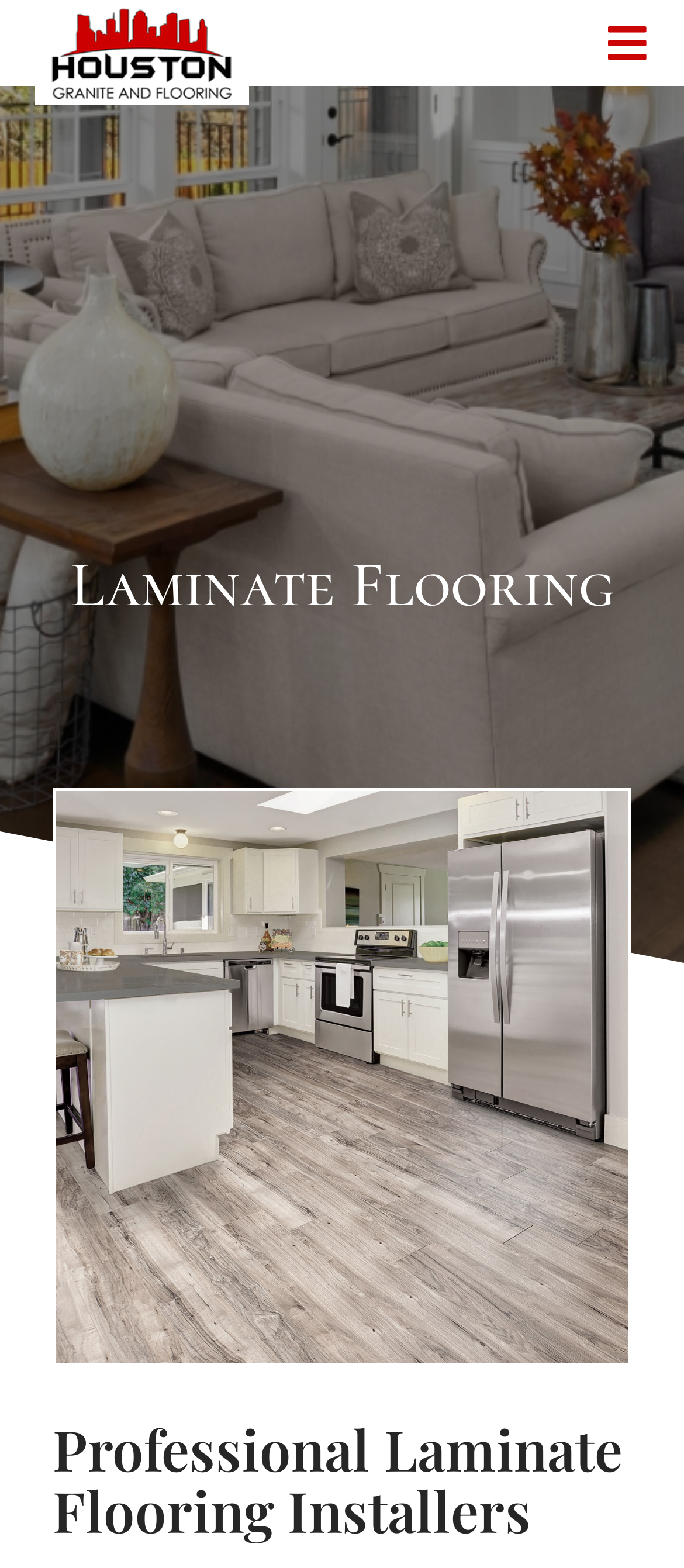What type of flooring is mentioned?
Give a thorough and detailed response to the question.

I found this answer by looking at the heading element 'Laminate Flooring' with bounding box coordinates [0.077, 0.351, 0.923, 0.396]. This suggests that the webpage is discussing or promoting laminate flooring.